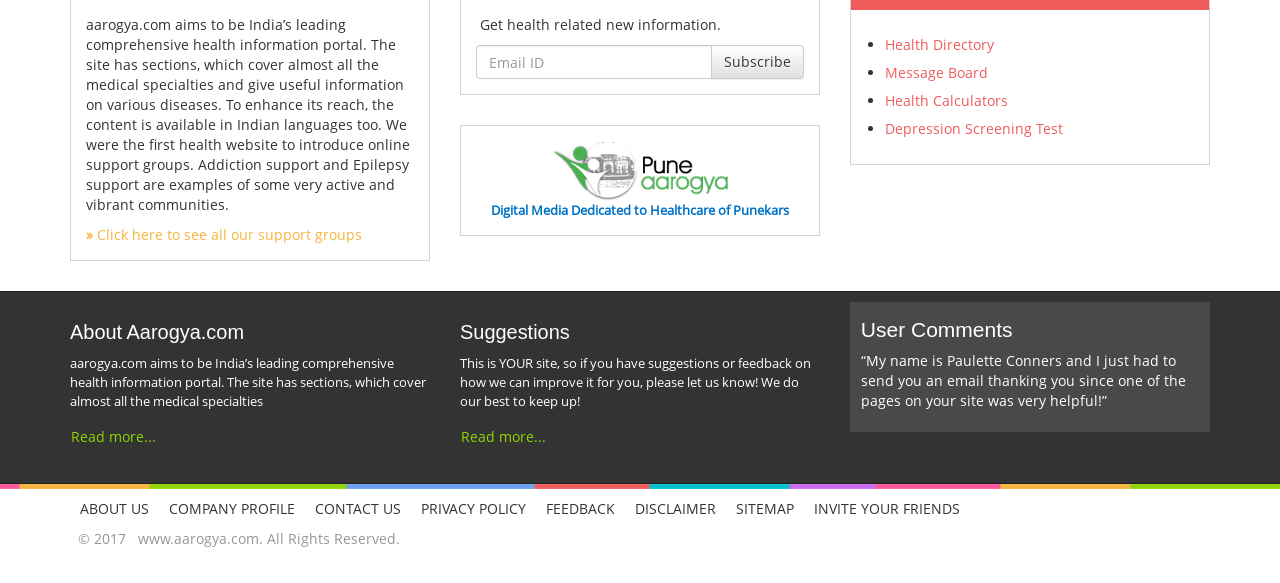What is the copyright year of the website?
Look at the screenshot and respond with one word or a short phrase.

2017